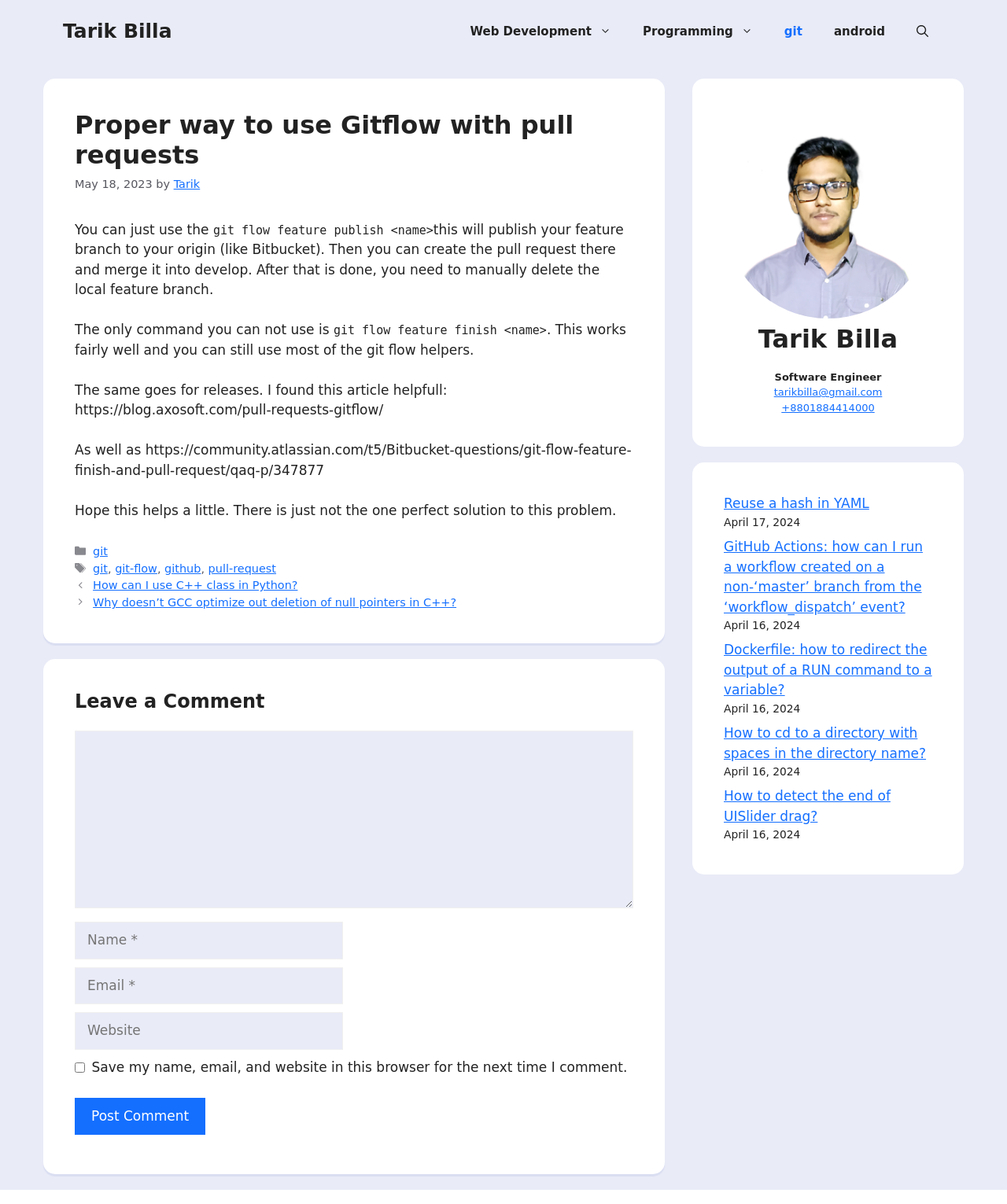Provide the bounding box coordinates for the area that should be clicked to complete the instruction: "Click on the link to view the article about using Gitflow with pull requests".

[0.074, 0.091, 0.629, 0.142]